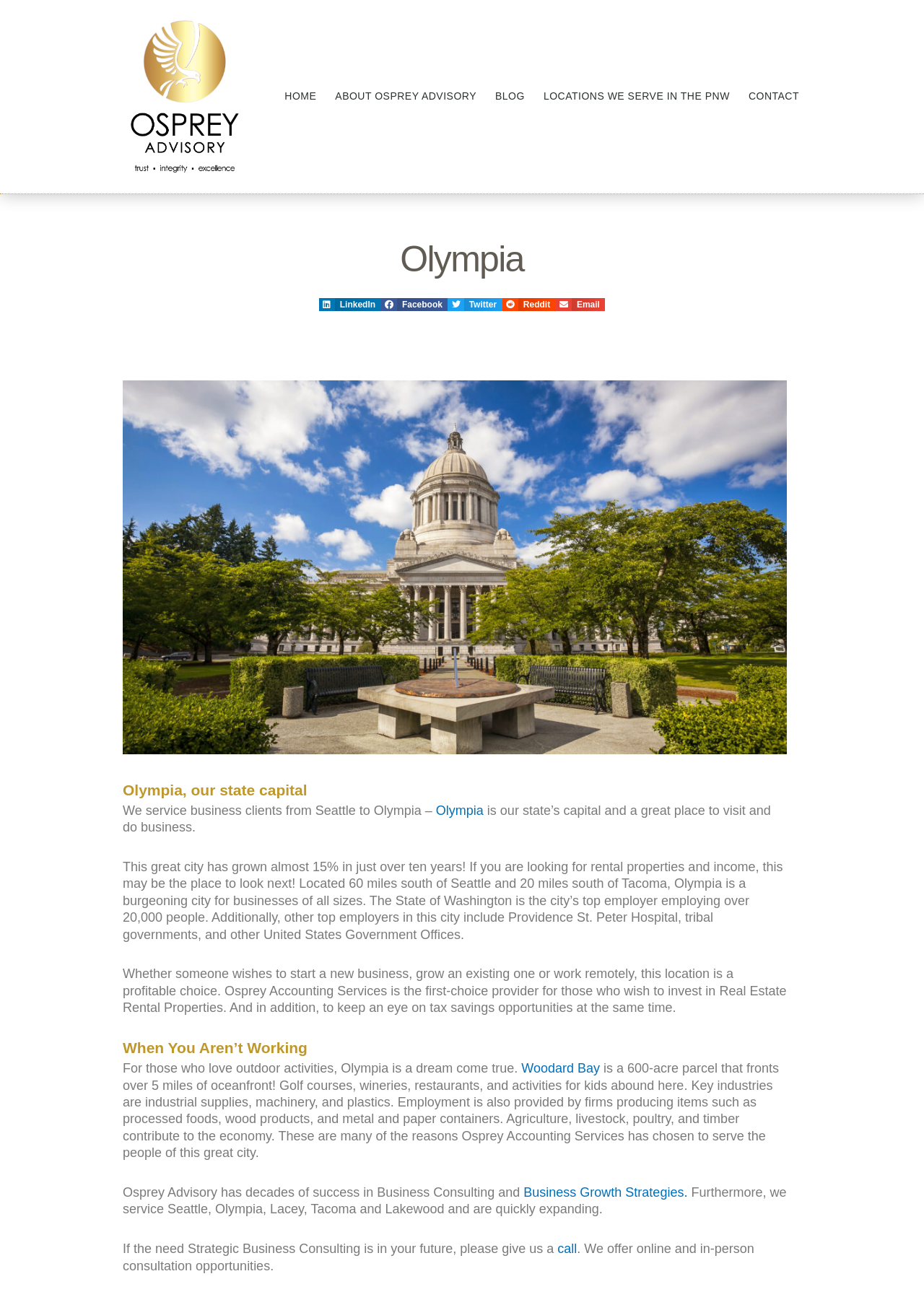What service does Osprey Advisory offer?
Carefully examine the image and provide a detailed answer to the question.

I found the answer by reading the text on the webpage, which mentions 'Osprey Advisory has decades of success in Business Consulting and Business Growth Strategies'.